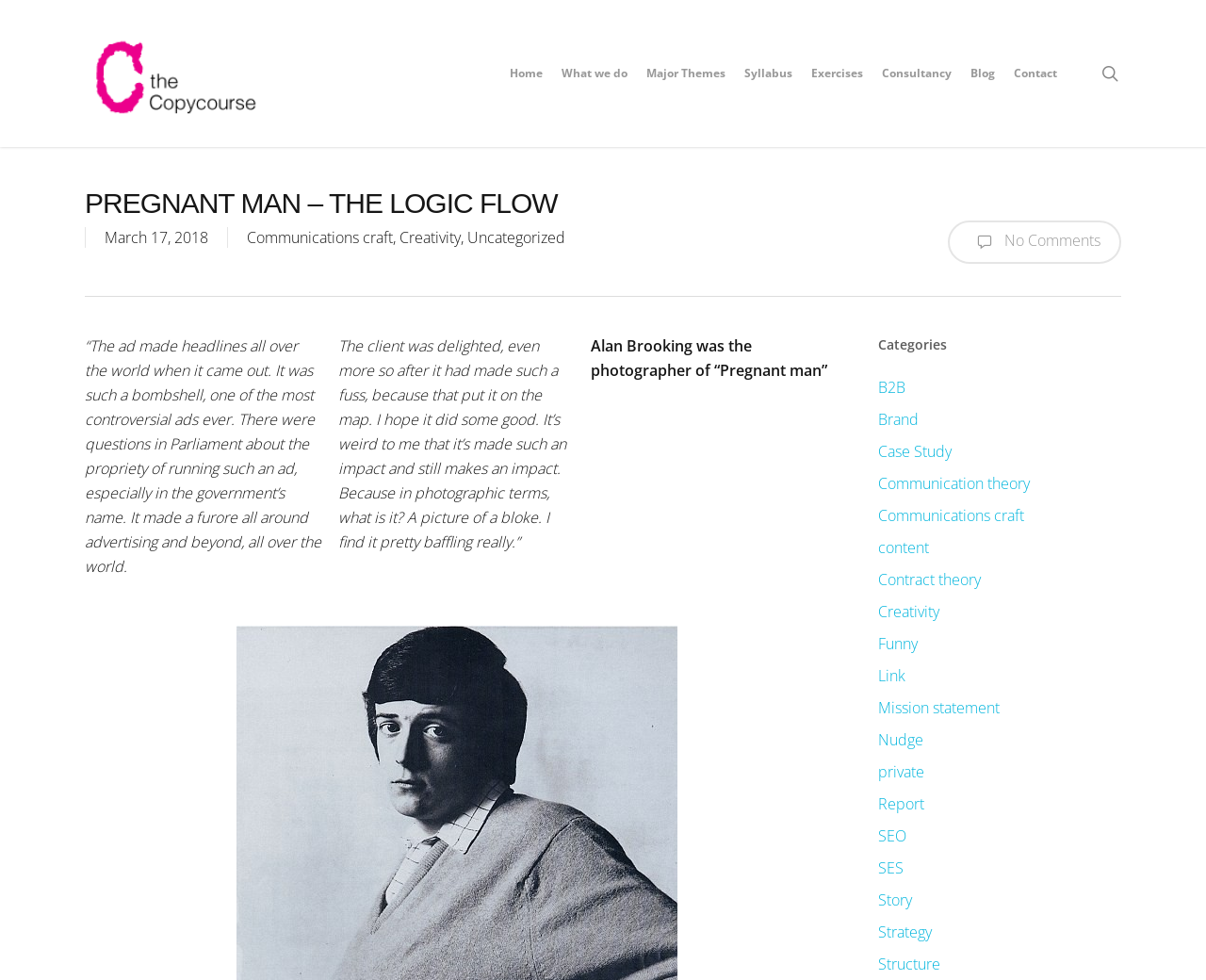Highlight the bounding box coordinates of the region I should click on to meet the following instruction: "Read about WHY CHOOSE US".

None